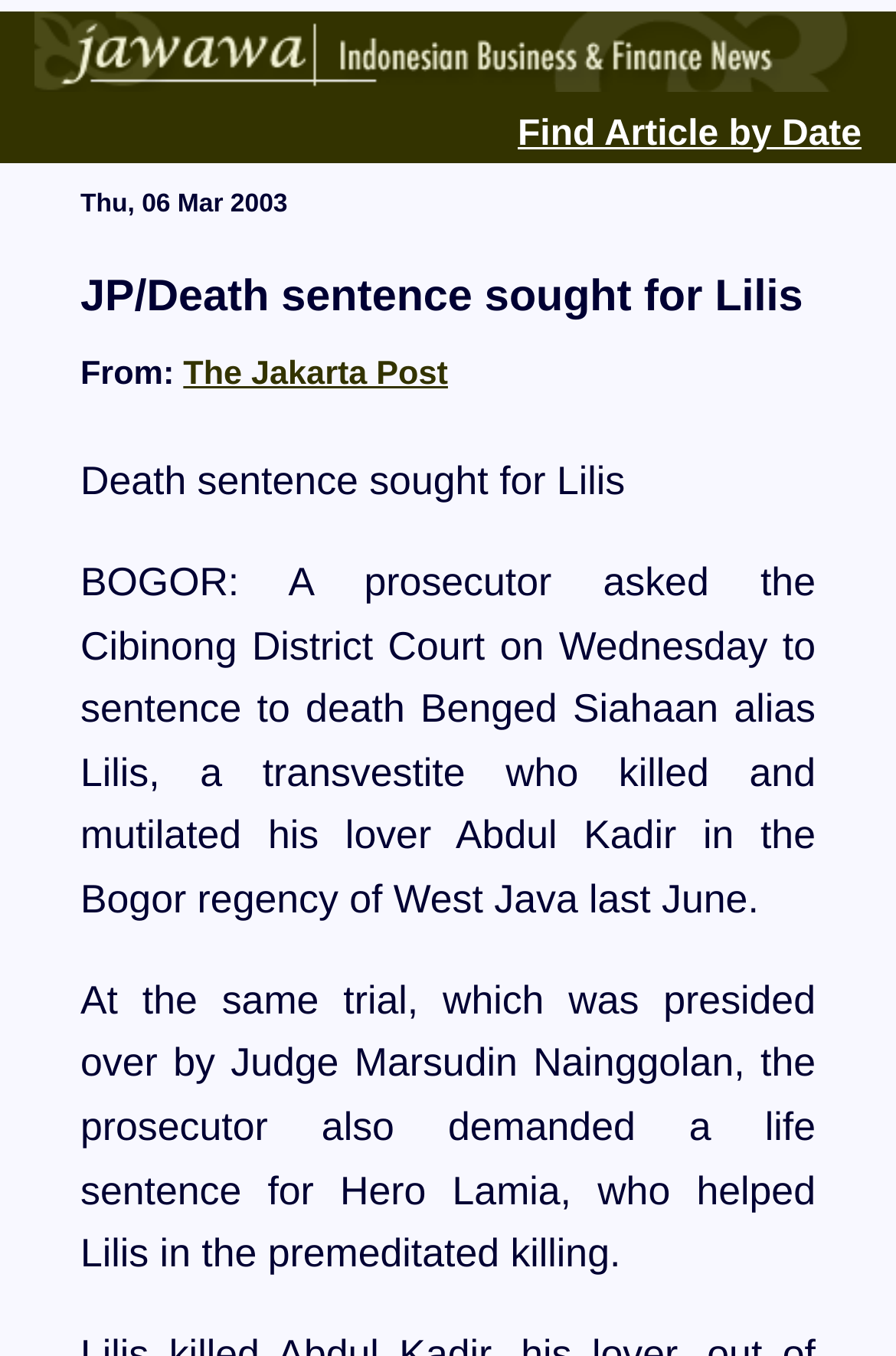Provide a brief response to the question below using a single word or phrase: 
What is the date of the article?

Thu, 06 Mar 2003